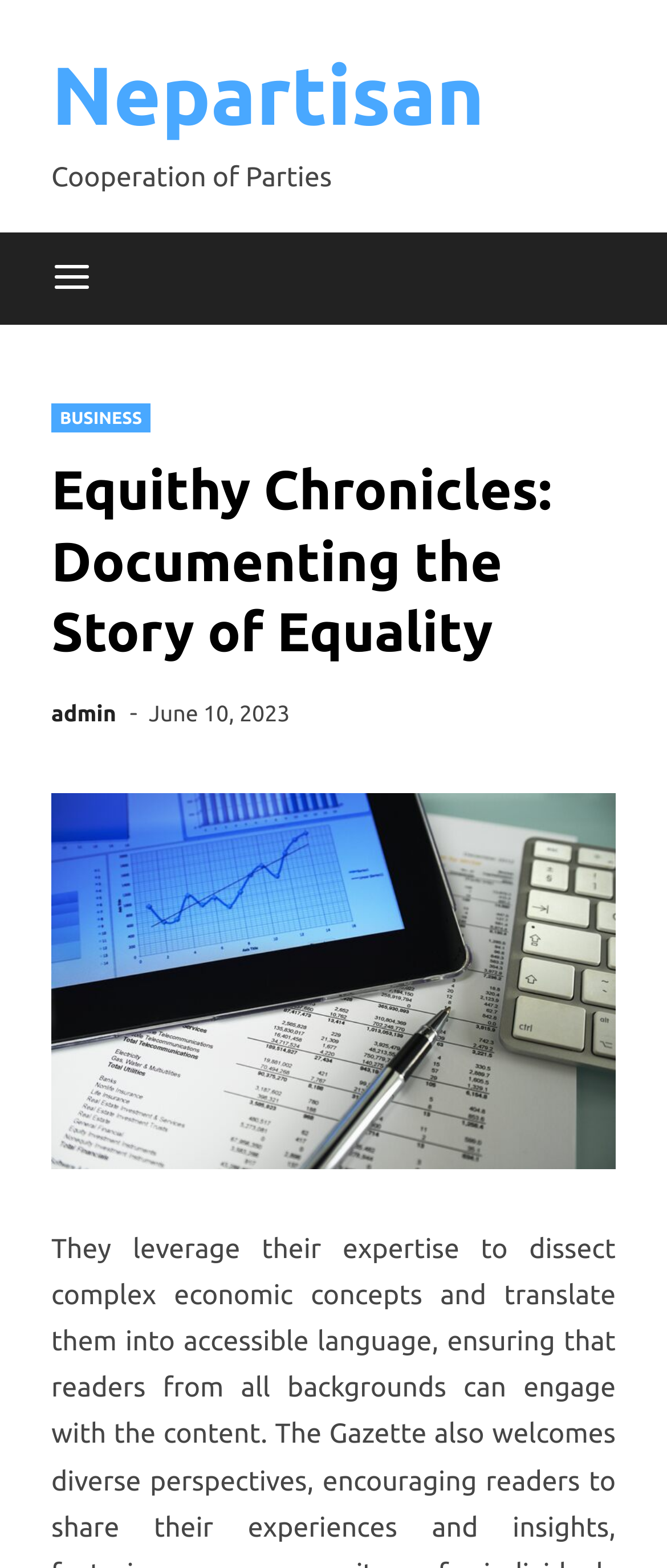Describe all the visual and textual components of the webpage comprehensively.

The webpage is titled "Equithy Chronicles: Documenting the Story of Equality – Nepartisan". At the top left, there is a link to "Nepartisan". Below it, there is a static text "Cooperation of Parties". To the right of these elements, a button labeled "Menu" is located, which is not expanded. 

On the top right, there is an image, and below it, a header section begins. Within this section, there are three links: "BUSINESS", "admin", and "June 10, 2023", which also contains a time element. Between the "admin" and "June 10, 2023" links, there is an image. 

Below the header section, there is a large image that spans almost the entire width of the page, with the title "Equithy Chronicles: Documenting the Story of Equality" written on it.